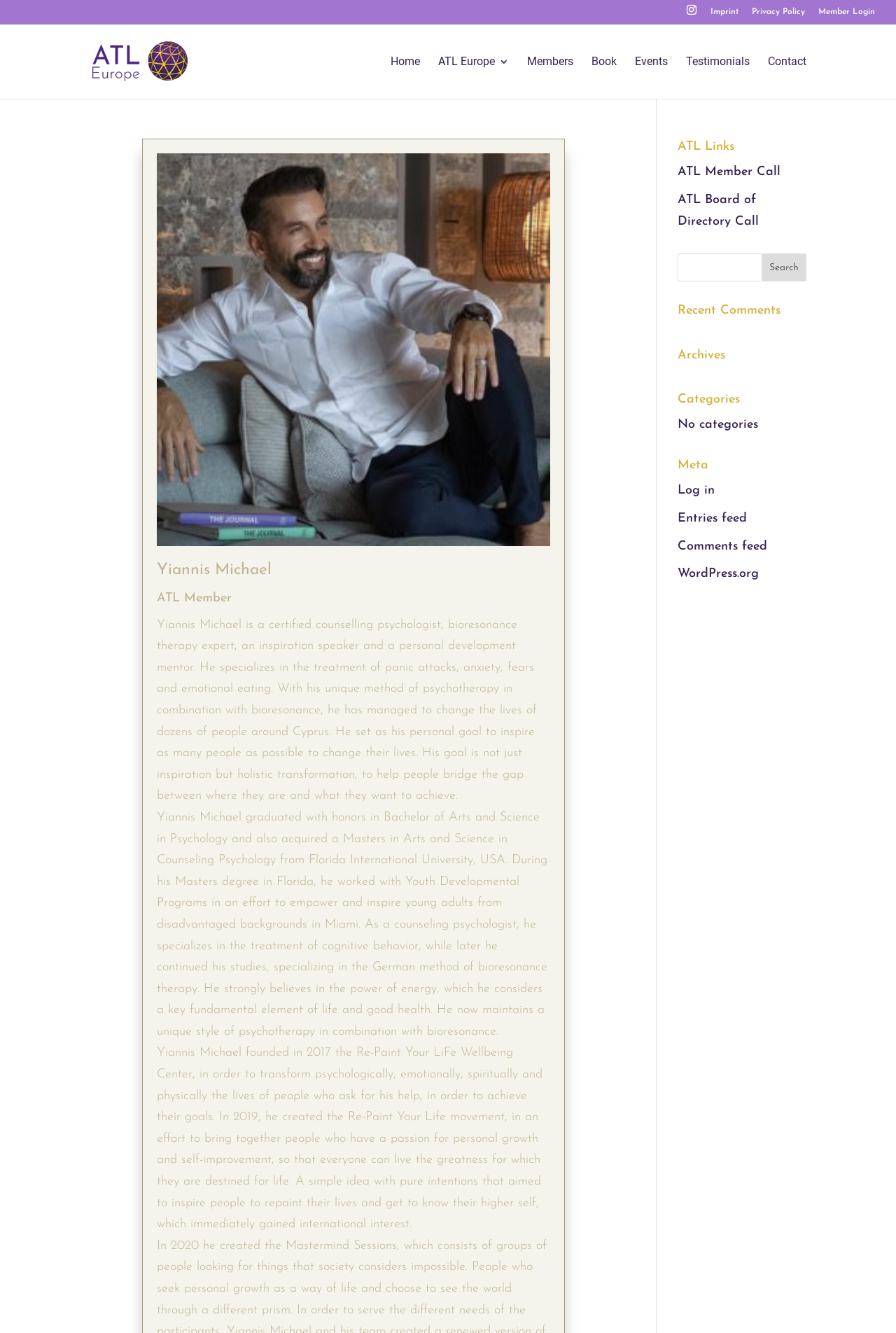Please give a one-word or short phrase response to the following question: 
What is the purpose of Yiannis Michael's Re-Paint Your Life movement?

Personal growth and self-improvement